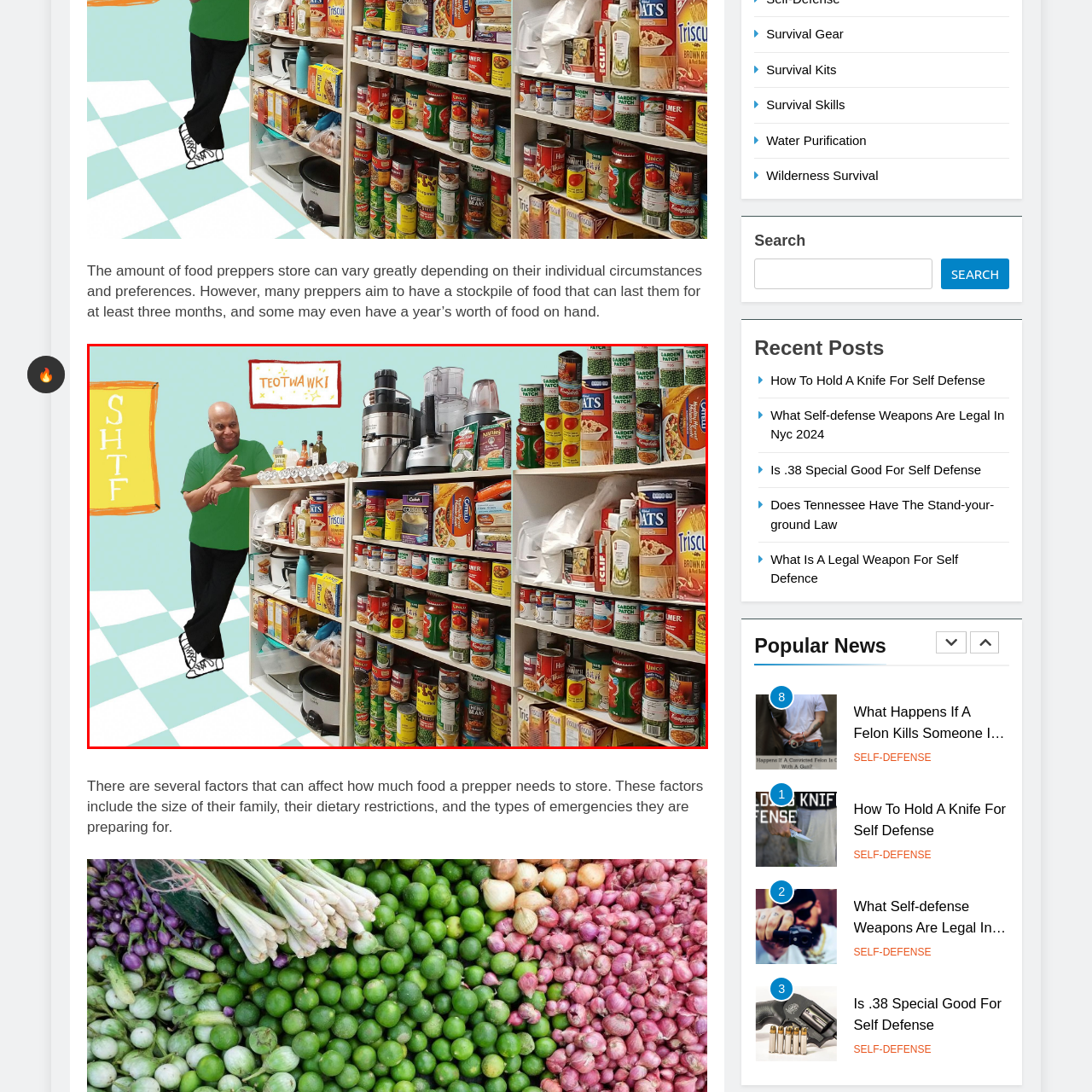What type of clothing is the individual wearing?  
Please examine the image enclosed within the red bounding box and provide a thorough answer based on what you observe in the image.

The focal point of the image is a cheerful individual confidently posing near the shelves, and upon closer inspection, it can be seen that the individual is wearing a green shirt, which adds to the overall vibrant and lively atmosphere of the kitchen pantry.